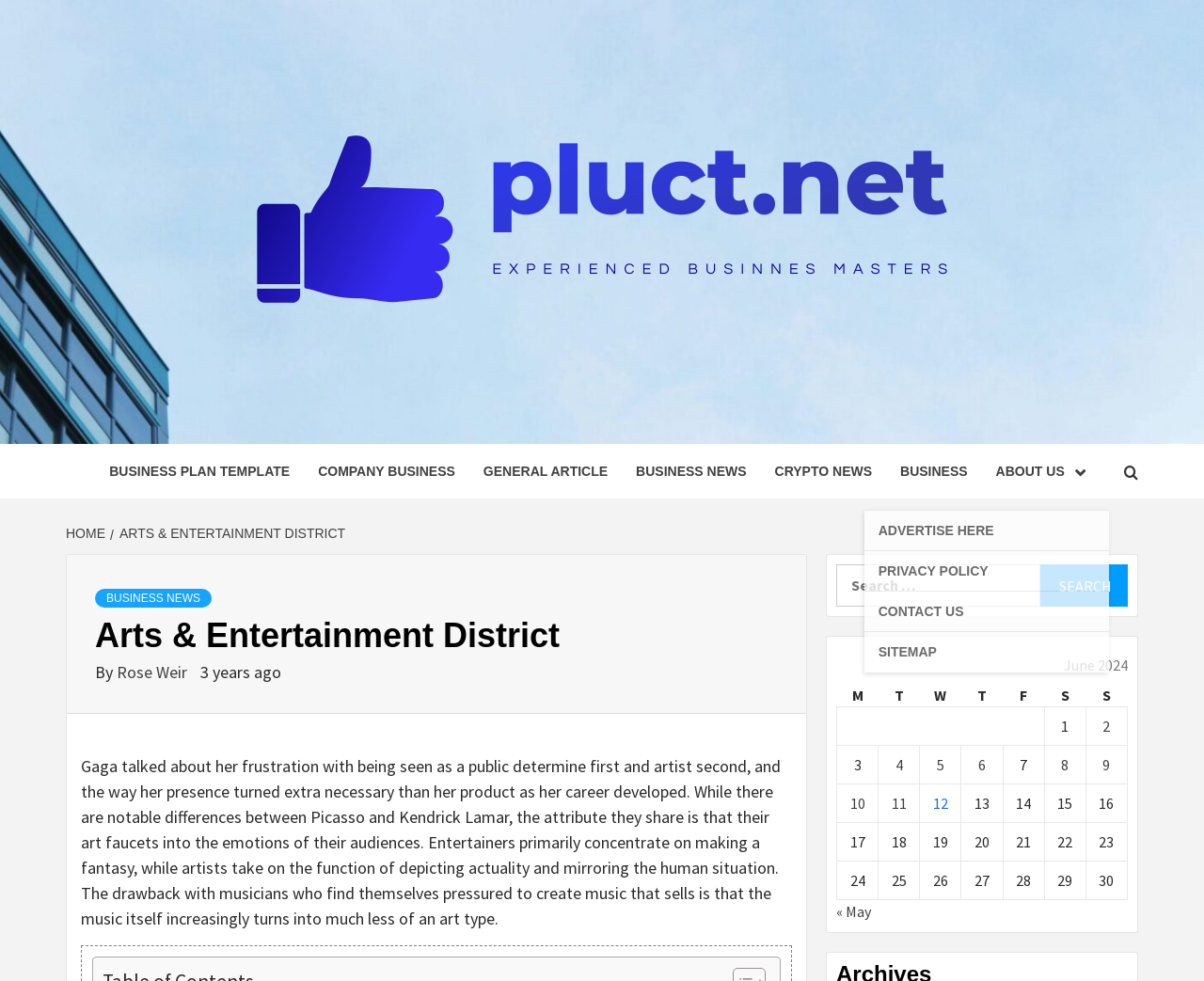Can you find and provide the main heading text of this webpage?

Arts & Entertainment District